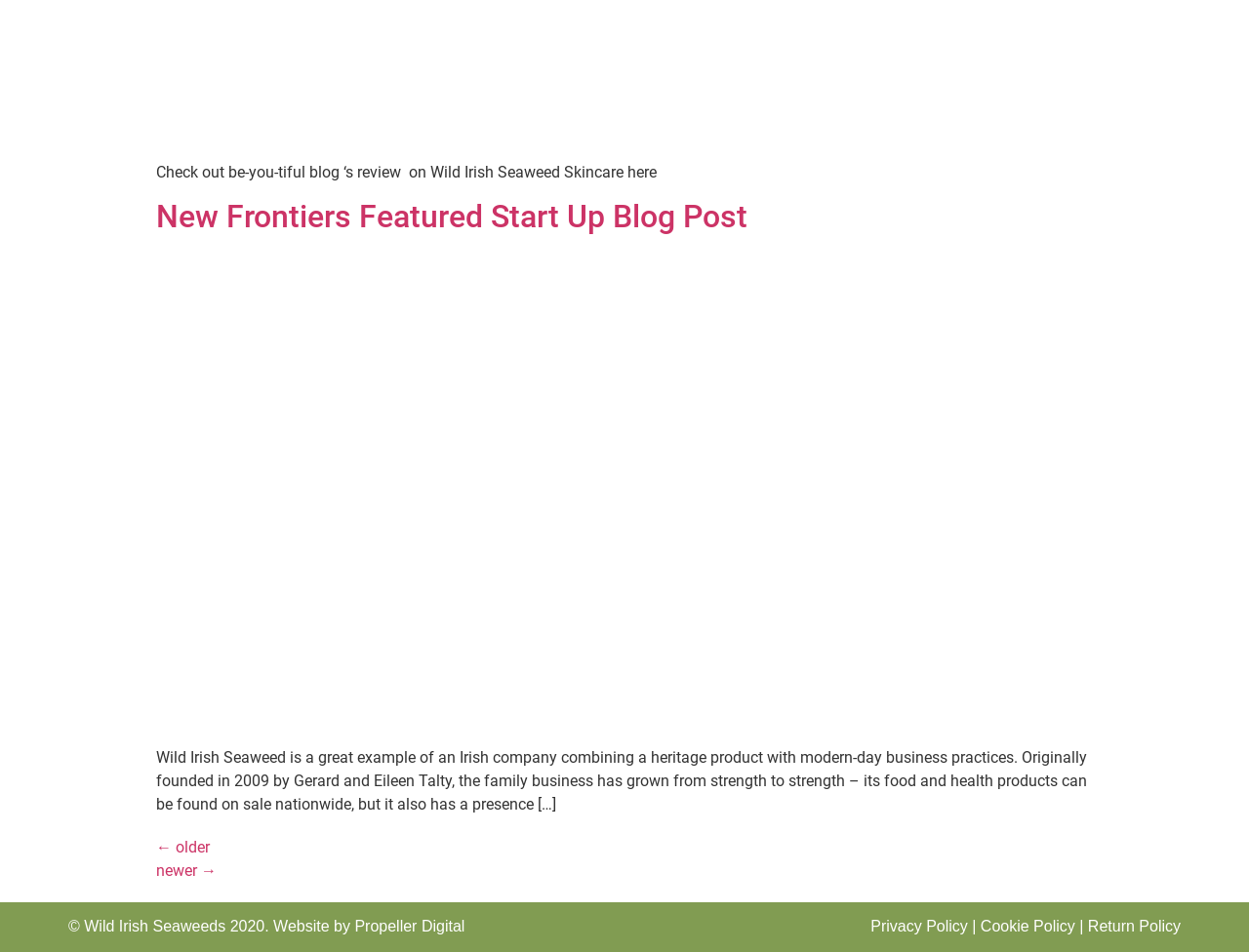Identify the bounding box coordinates for the UI element described as: "parent_node: BeYouTiful Blog Review".

[0.125, 0.232, 0.875, 0.251]